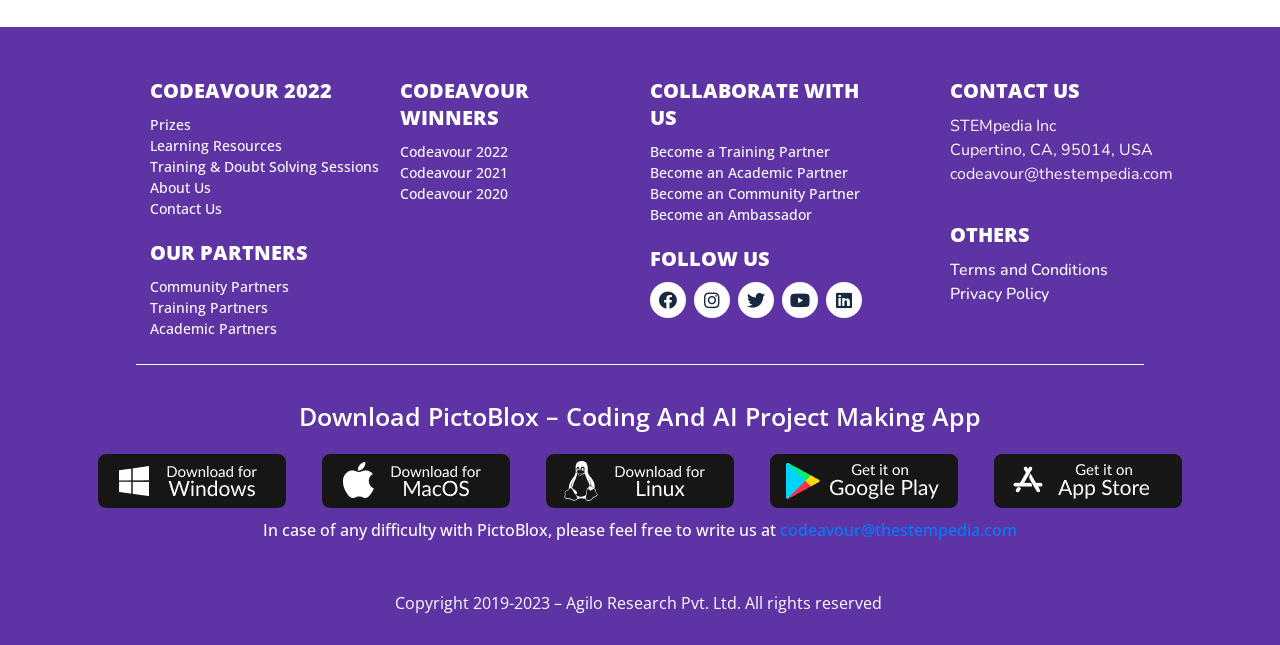Identify the bounding box for the UI element described as: "Training & Doubt Solving Sessions". The coordinates should be four float numbers between 0 and 1, i.e., [left, top, right, bottom].

[0.117, 0.242, 0.297, 0.275]